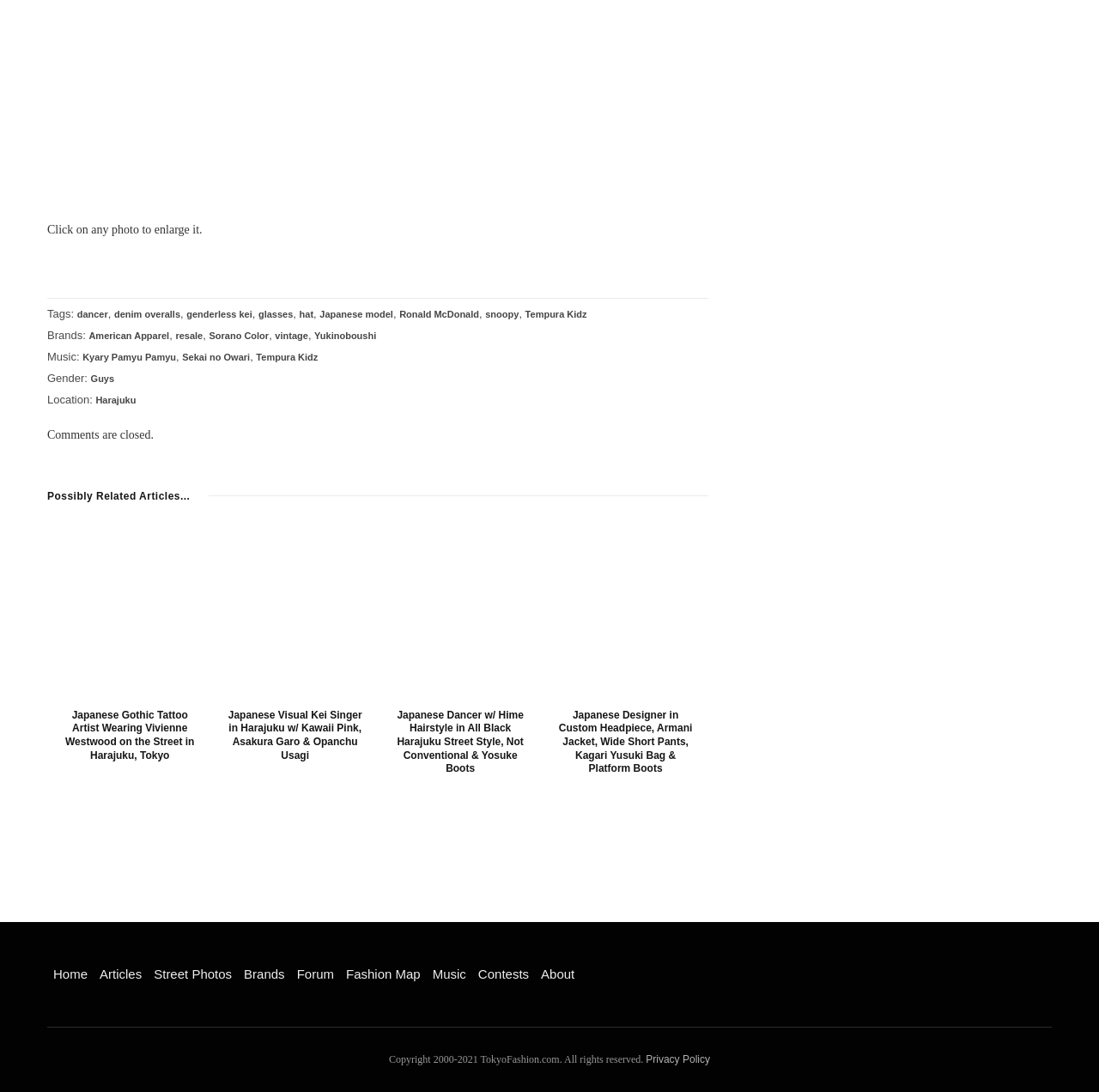Please give a short response to the question using one word or a phrase:
What is the type of content in the 'Possibly Related Articles...' section?

Photos and articles